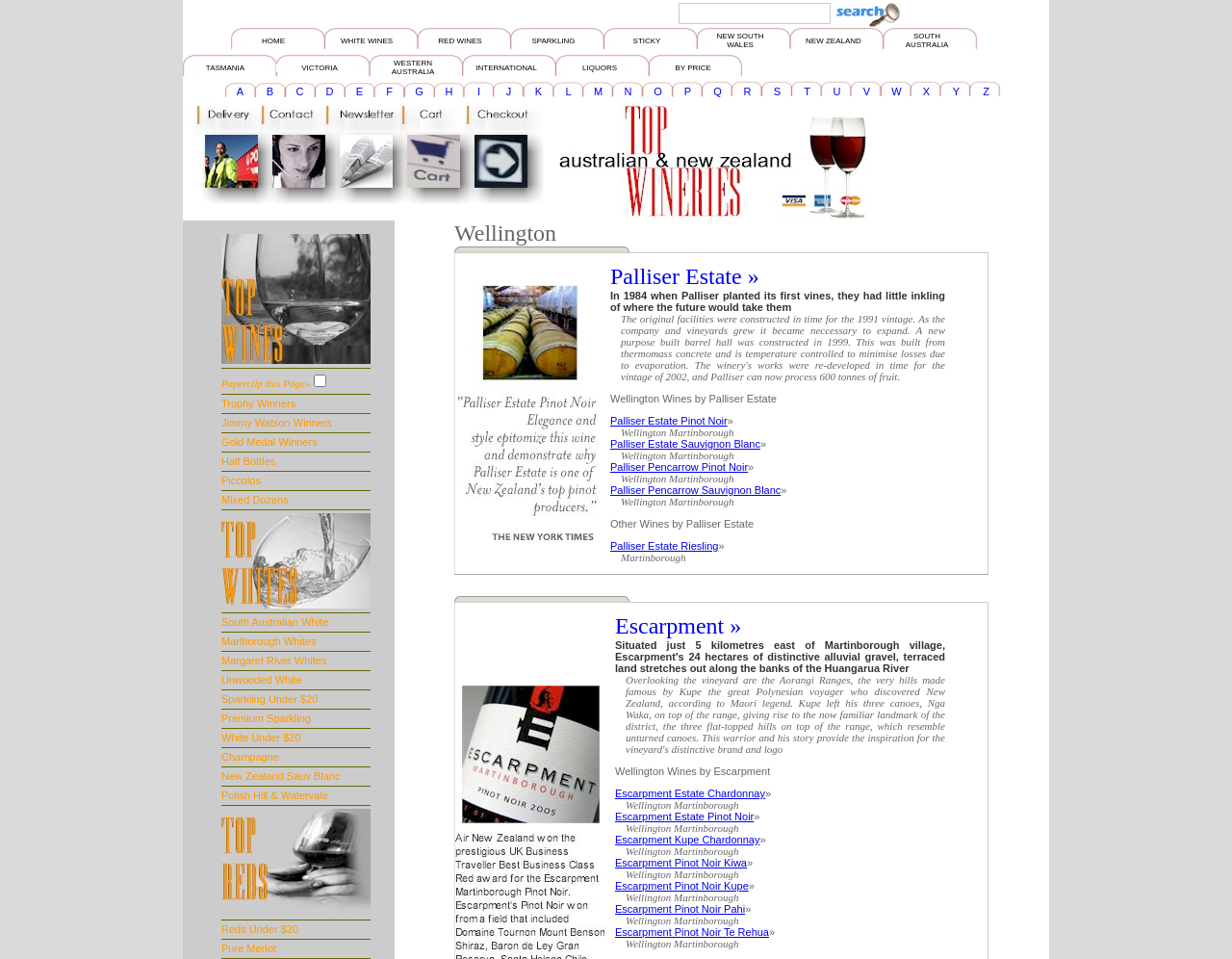Find the bounding box coordinates of the clickable region needed to perform the following instruction: "Filter by price". The coordinates should be provided as four float numbers between 0 and 1, i.e., [left, top, right, bottom].

[0.528, 0.066, 0.604, 0.075]